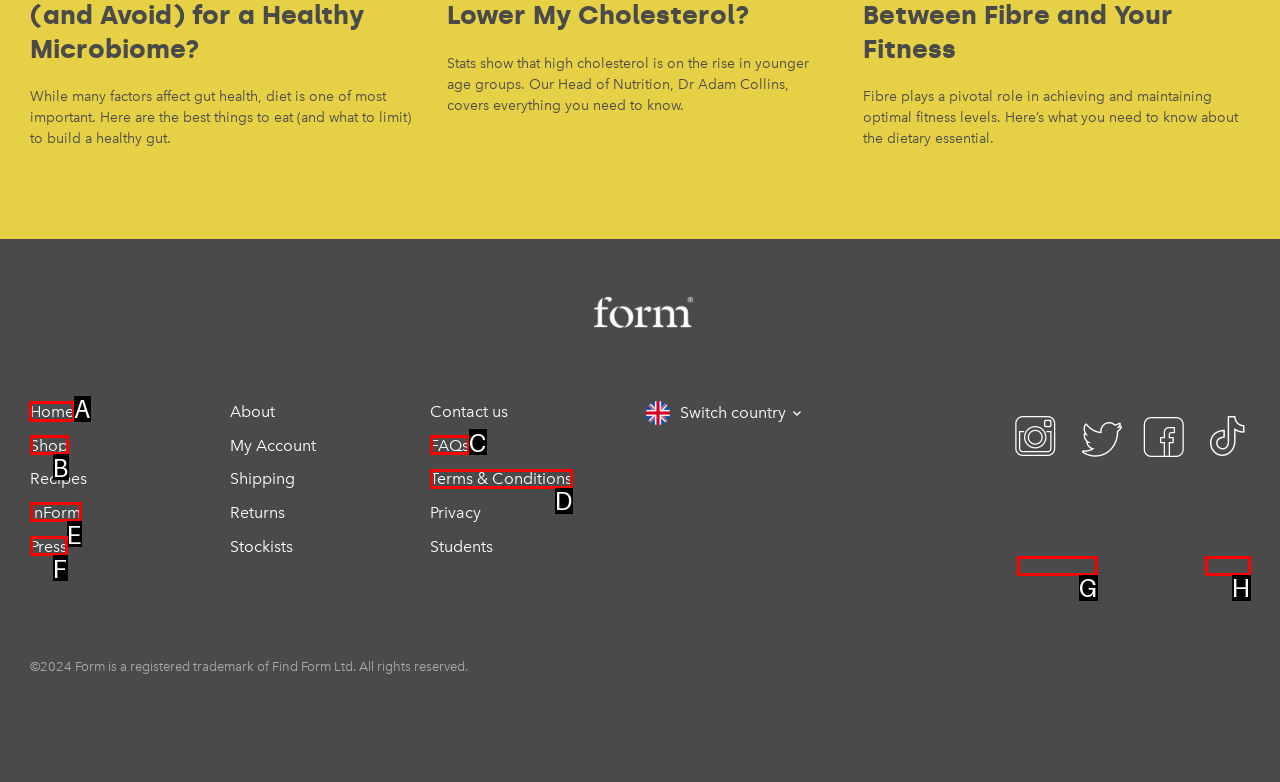For the instruction: Click on the 'Home' link, determine the appropriate UI element to click from the given options. Respond with the letter corresponding to the correct choice.

A